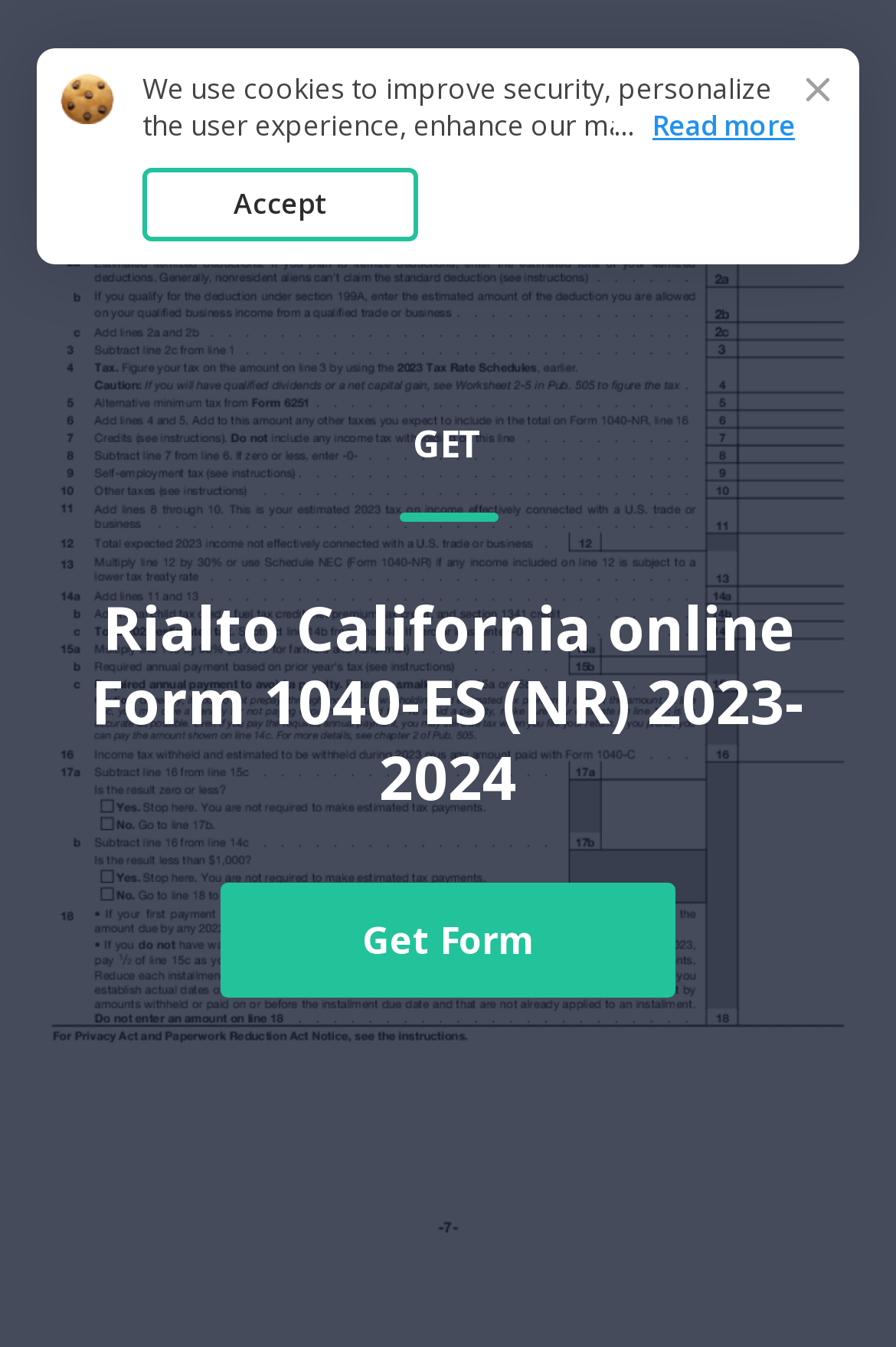Locate and extract the headline of this webpage.

Rialto California online Form 1040-ES (NR) 2023-2024